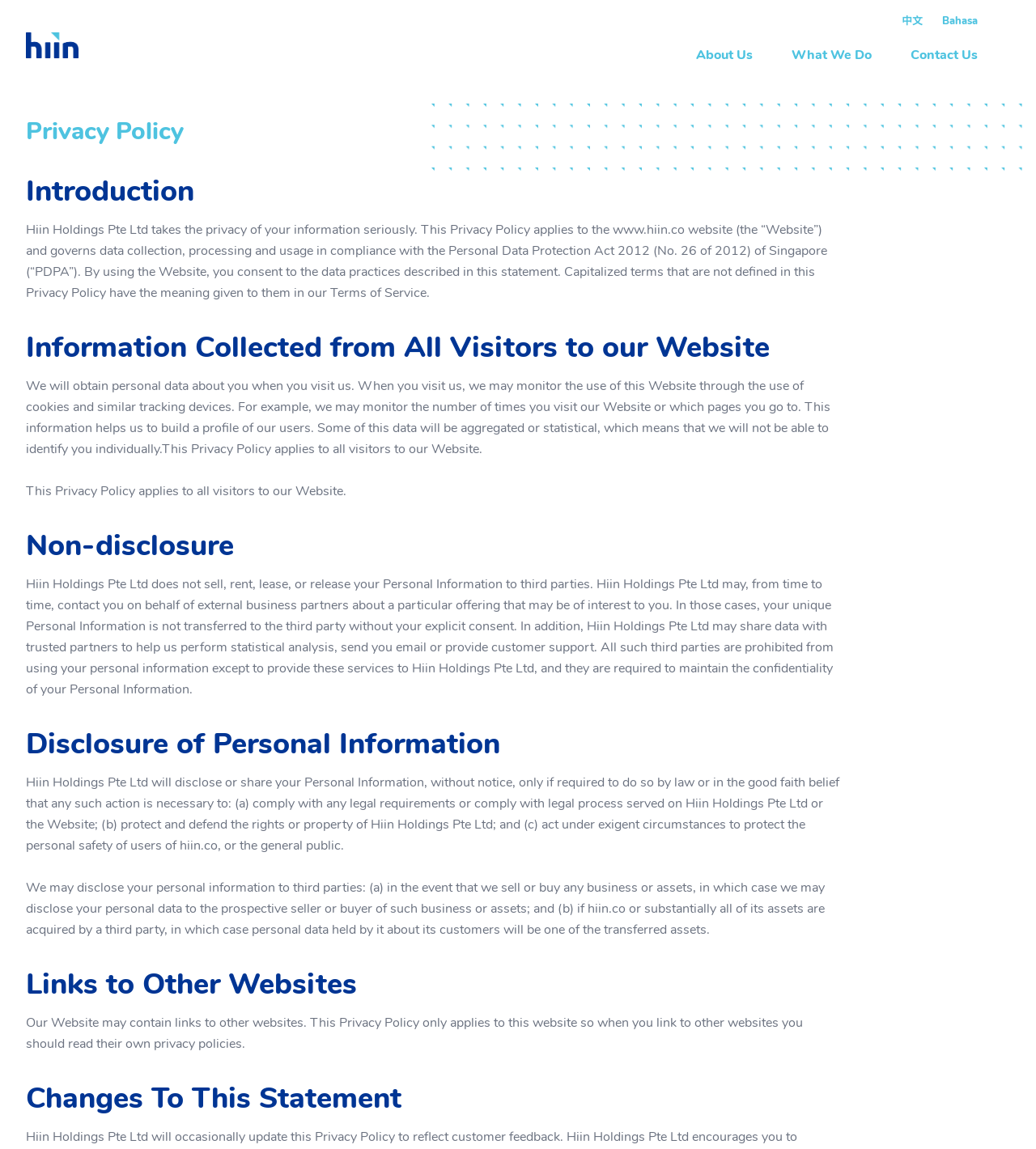Create an elaborate caption that covers all aspects of the webpage.

This webpage appears to be a privacy policy page for HiiN Holdings Pte Ltd. At the top right corner, there are three language options: "中文", "Bahasa", and an image link labeled "Home". Below these options, there are four main navigation links: "Home", "About Us", "What We Do", and "Contact Us".

The main content of the page is divided into several sections, each with a heading. The first section is "Privacy Policy", which introduces the purpose of the policy and the website's compliance with the Personal Data Protection Act 2012 of Singapore.

The following sections are "Introduction", "Information Collected from All Visitors to our Website", "Non-disclosure", "Disclosure of Personal Information", "Links to Other Websites", and "Changes To This Statement". Each section provides detailed information about how the website collects, uses, and discloses personal data, as well as the user's consent and rights.

The text is presented in a clear and organized manner, with headings and paragraphs that make it easy to read and understand. There are no images on the page except for the "Home" image link at the top. Overall, the webpage provides a comprehensive and transparent privacy policy for users of the HiiN Holdings Pte Ltd website.